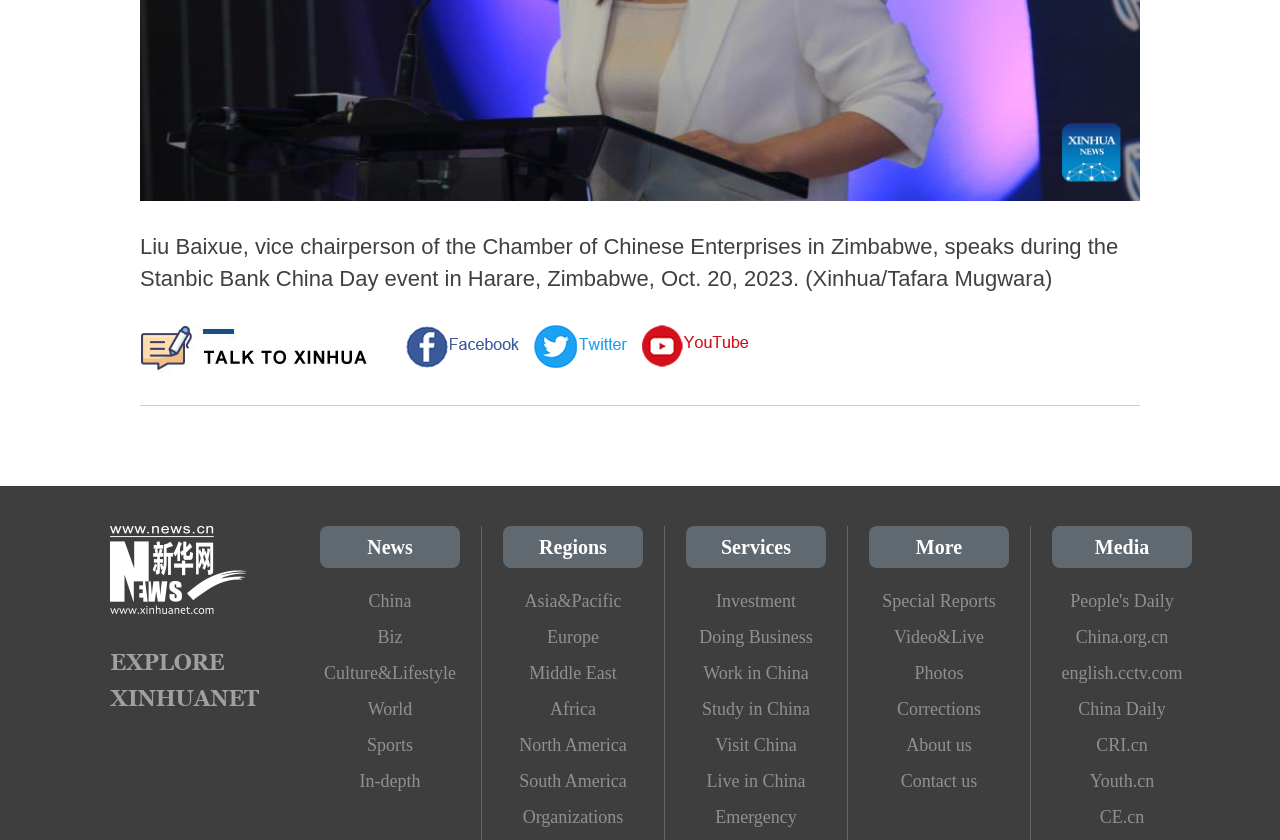Indicate the bounding box coordinates of the clickable region to achieve the following instruction: "Visit the 'People's Daily' website."

[0.822, 0.694, 0.931, 0.737]